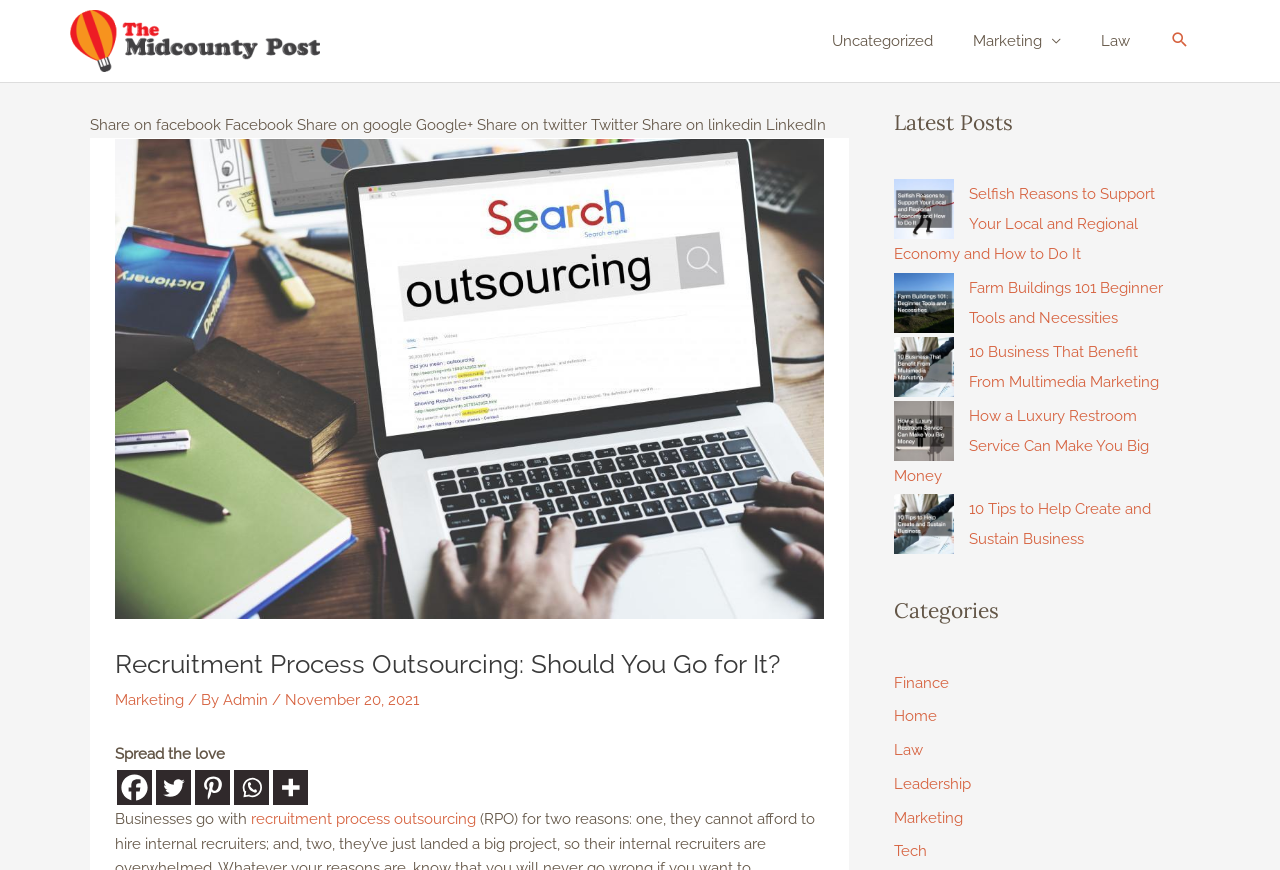What is the name of the website?
Look at the image and respond with a one-word or short-phrase answer.

The Midcounty Post